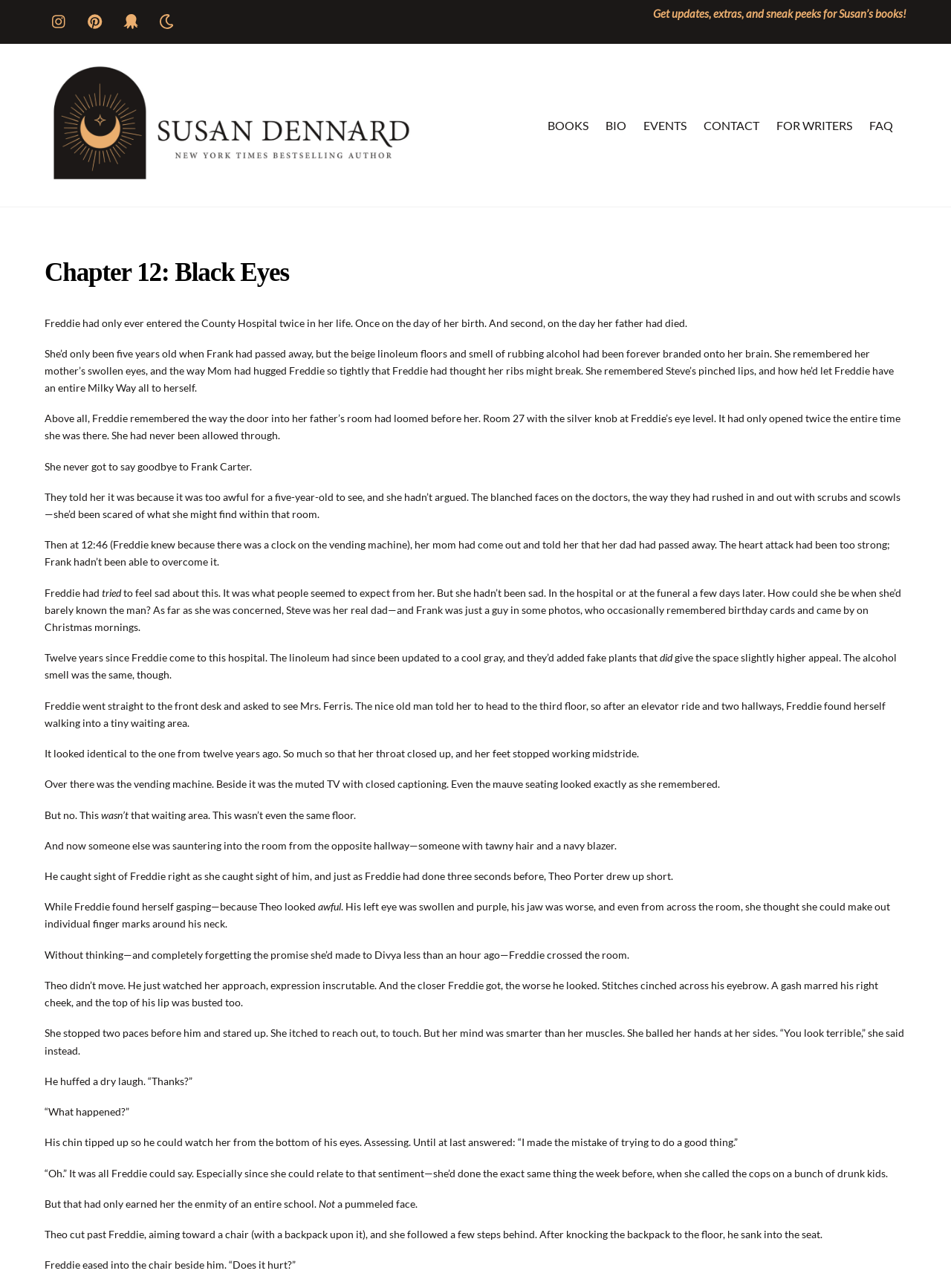Locate the bounding box coordinates of the clickable part needed for the task: "Click the 'writing-newsletter' link".

[0.122, 0.009, 0.153, 0.019]